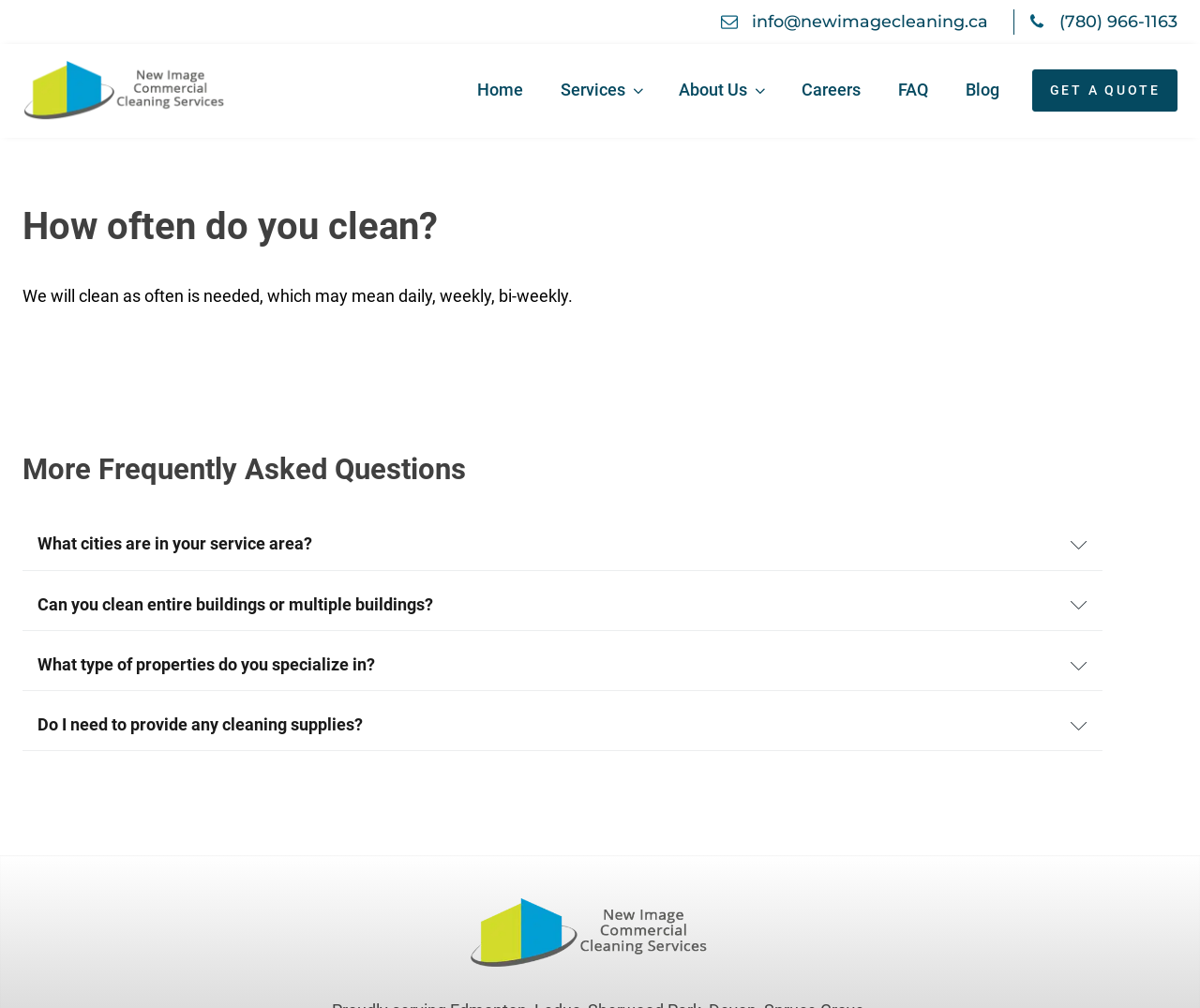Please indicate the bounding box coordinates for the clickable area to complete the following task: "Click the 'GET A QUOTE' button". The coordinates should be specified as four float numbers between 0 and 1, i.e., [left, top, right, bottom].

[0.86, 0.069, 0.981, 0.111]